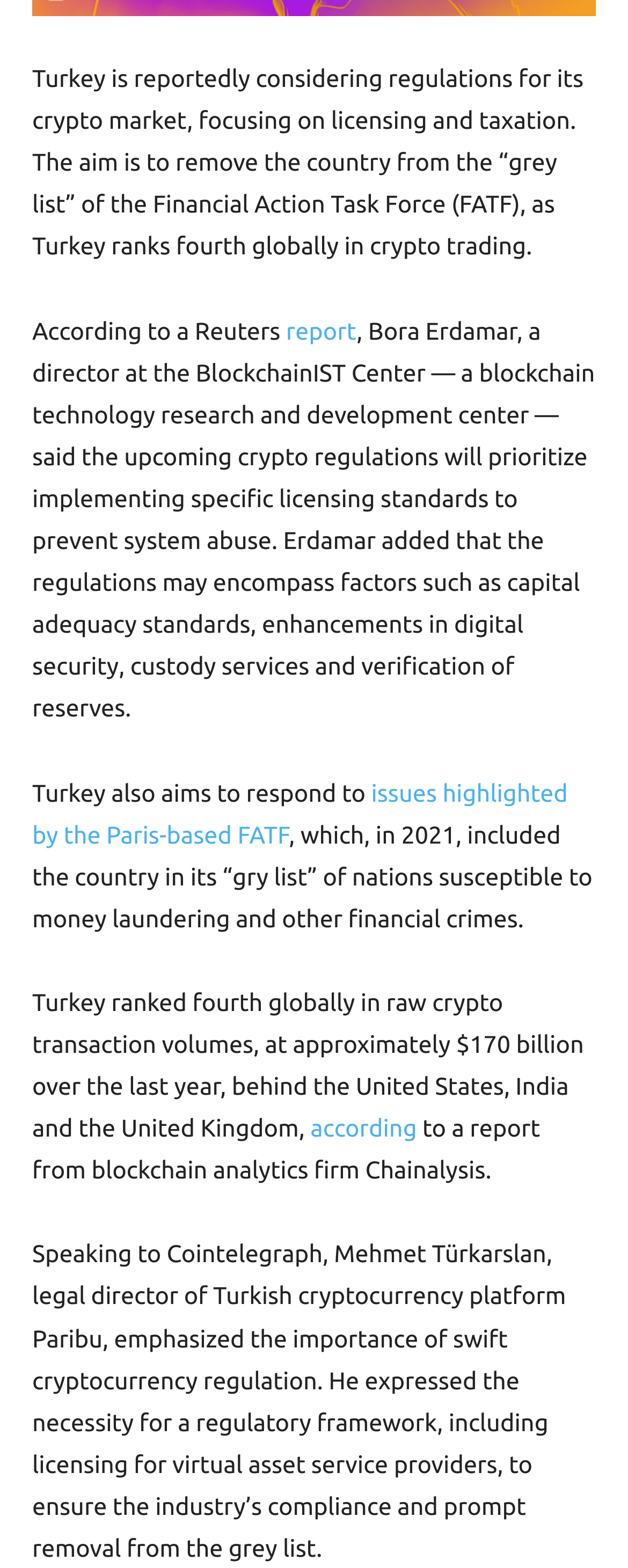What is Turkey's ranking in global crypto trading?
Based on the image, please offer an in-depth response to the question.

According to the text, Turkey ranked fourth globally in raw crypto transaction volumes, at approximately $170 billion over the last year, behind the United States, India, and the United Kingdom.